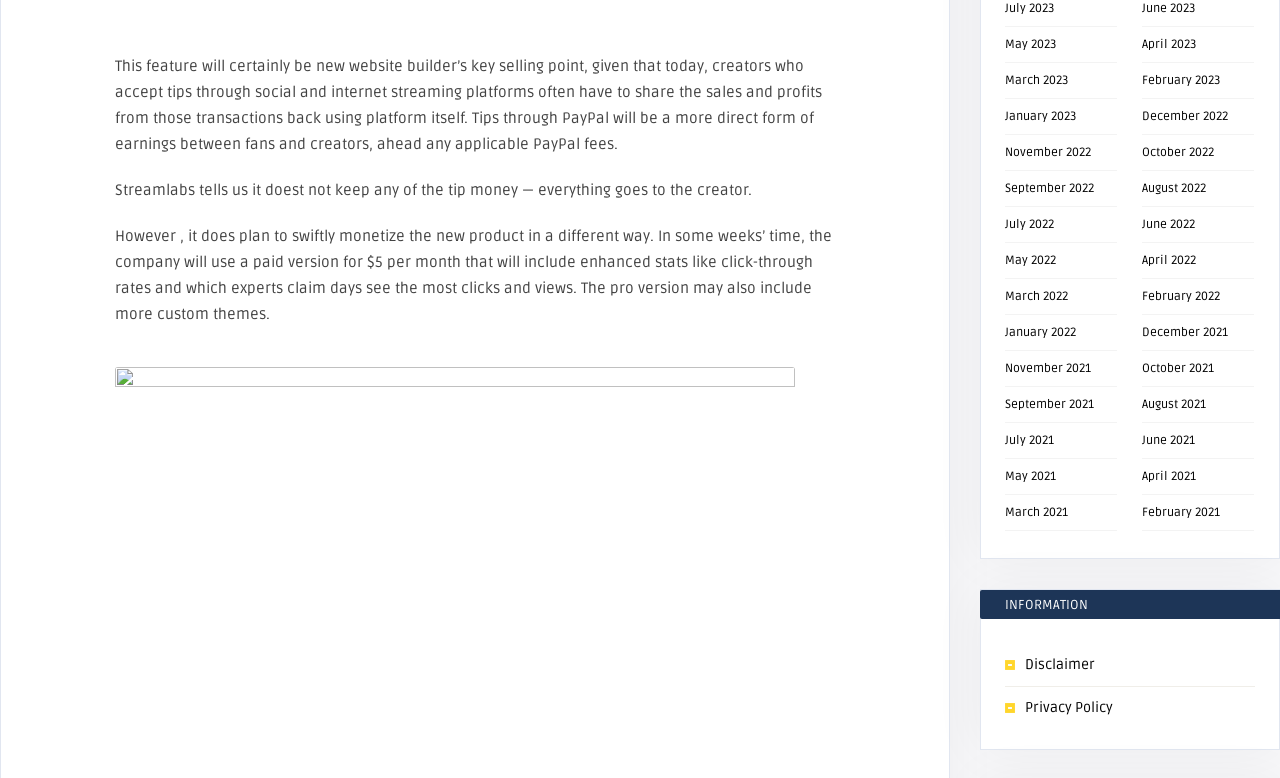What is the purpose of the new product?
Please answer the question with a detailed and comprehensive explanation.

The text explains that tips through PayPal will be a more direct form of earnings between fans and creators, ahead of any applicable PayPal fees, which suggests that the purpose of the new product is to facilitate direct earnings between fans and creators.